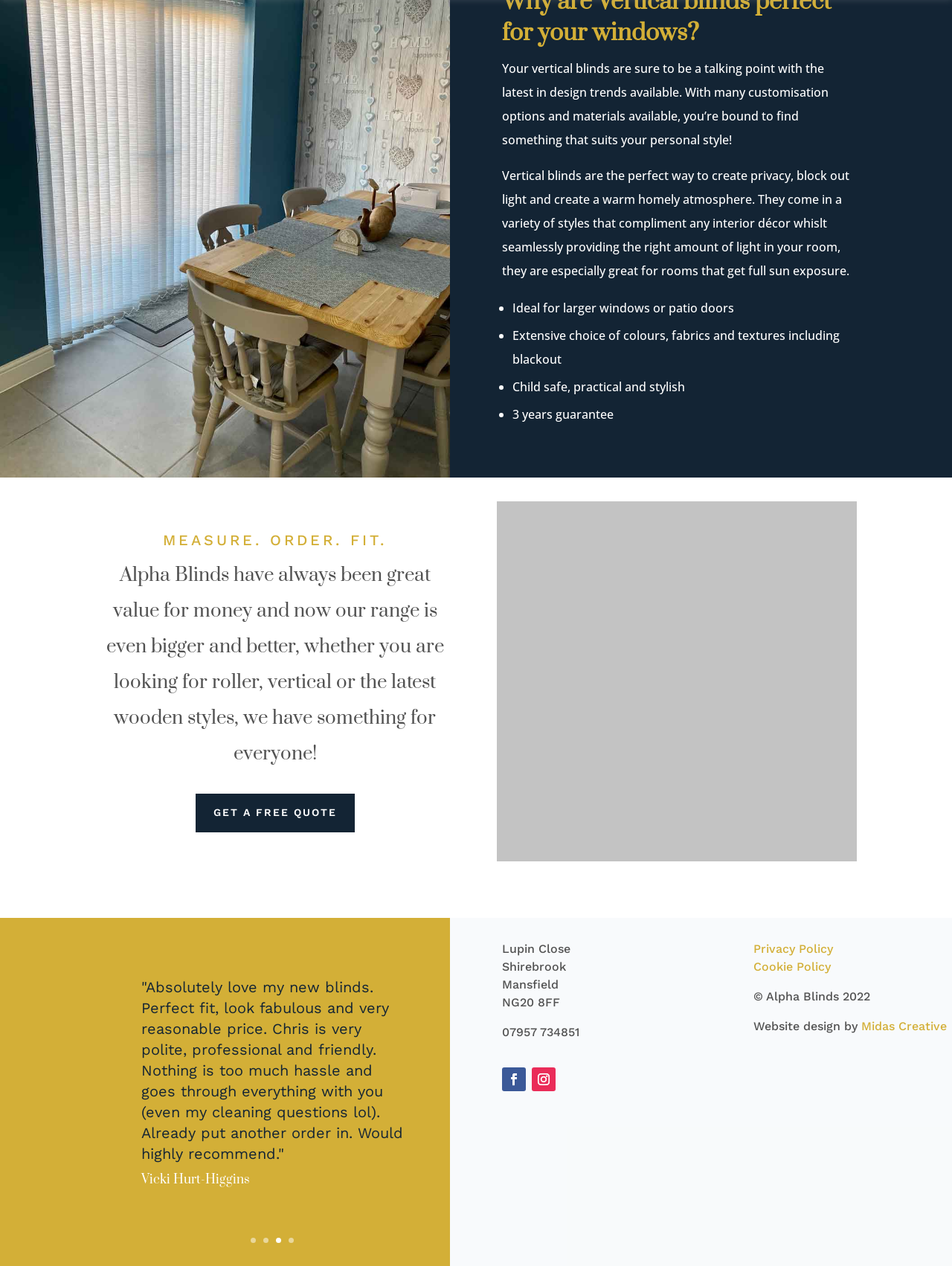Given the following UI element description: "GET A FREE QUOTE", find the bounding box coordinates in the webpage screenshot.

[0.205, 0.631, 0.373, 0.661]